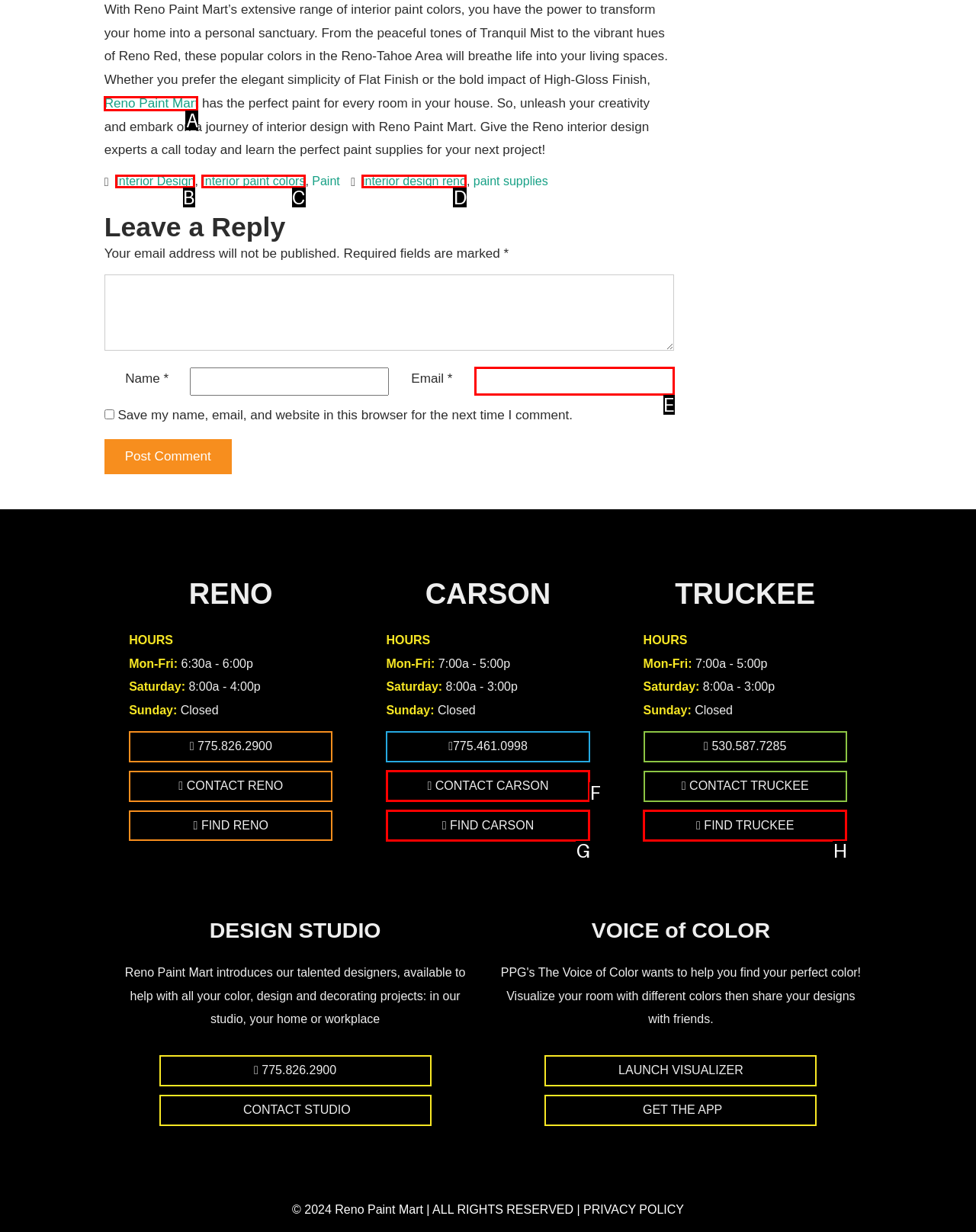Which HTML element should be clicked to perform the following task: Click on the 'Reno Paint Mart' link
Reply with the letter of the appropriate option.

A